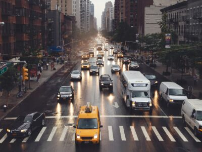What is the prominent vehicle in the foreground?
Refer to the image and provide a one-word or short phrase answer.

Yellow taxi